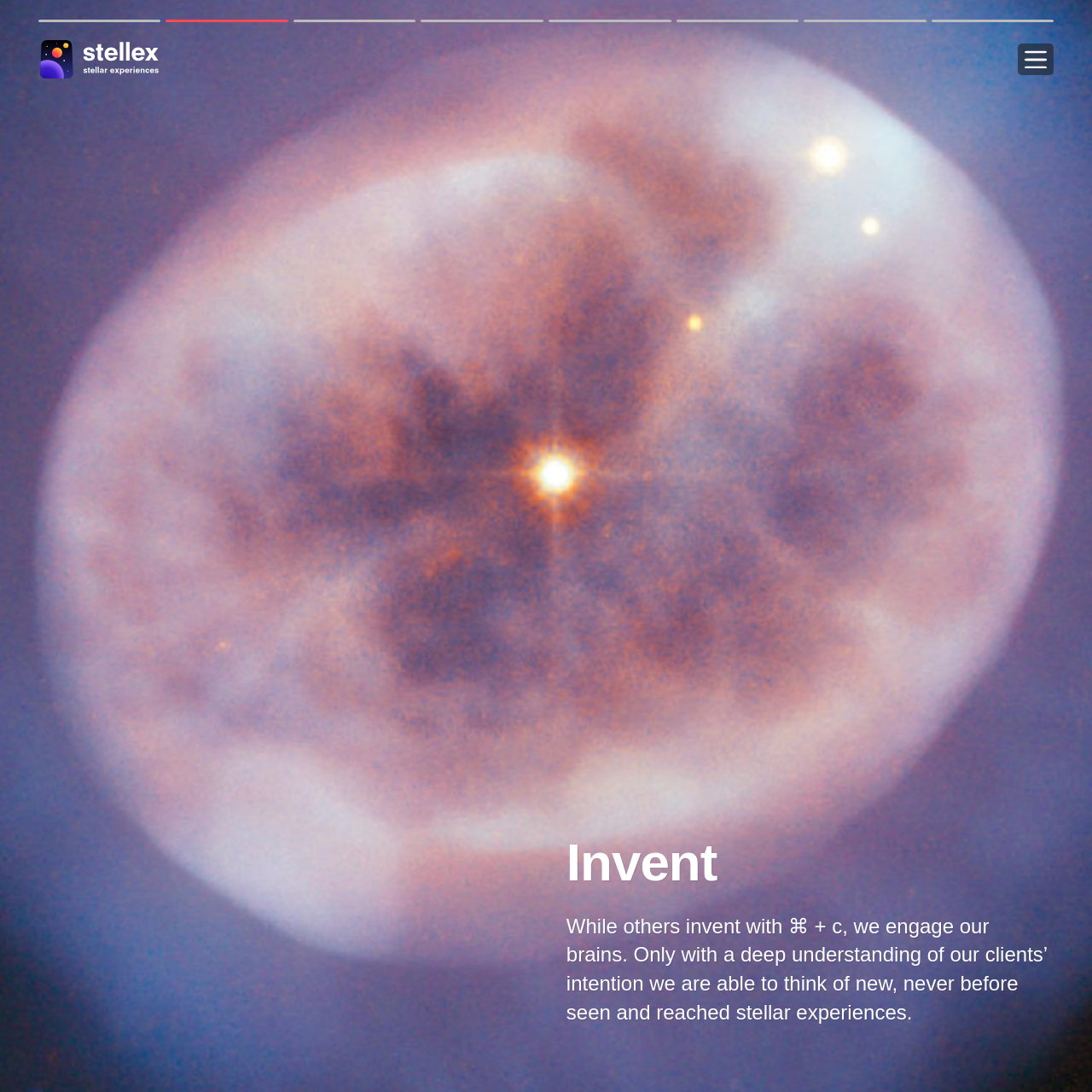With reference to the screenshot, provide a detailed response to the question below:
What is the text on the button on the top right corner?

The button on the top right corner of the webpage has the text 'Menü', which is likely a menu button.